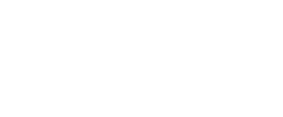What surfaces does the robotic cleaner clean?
Using the visual information, respond with a single word or phrase.

Floor and walls